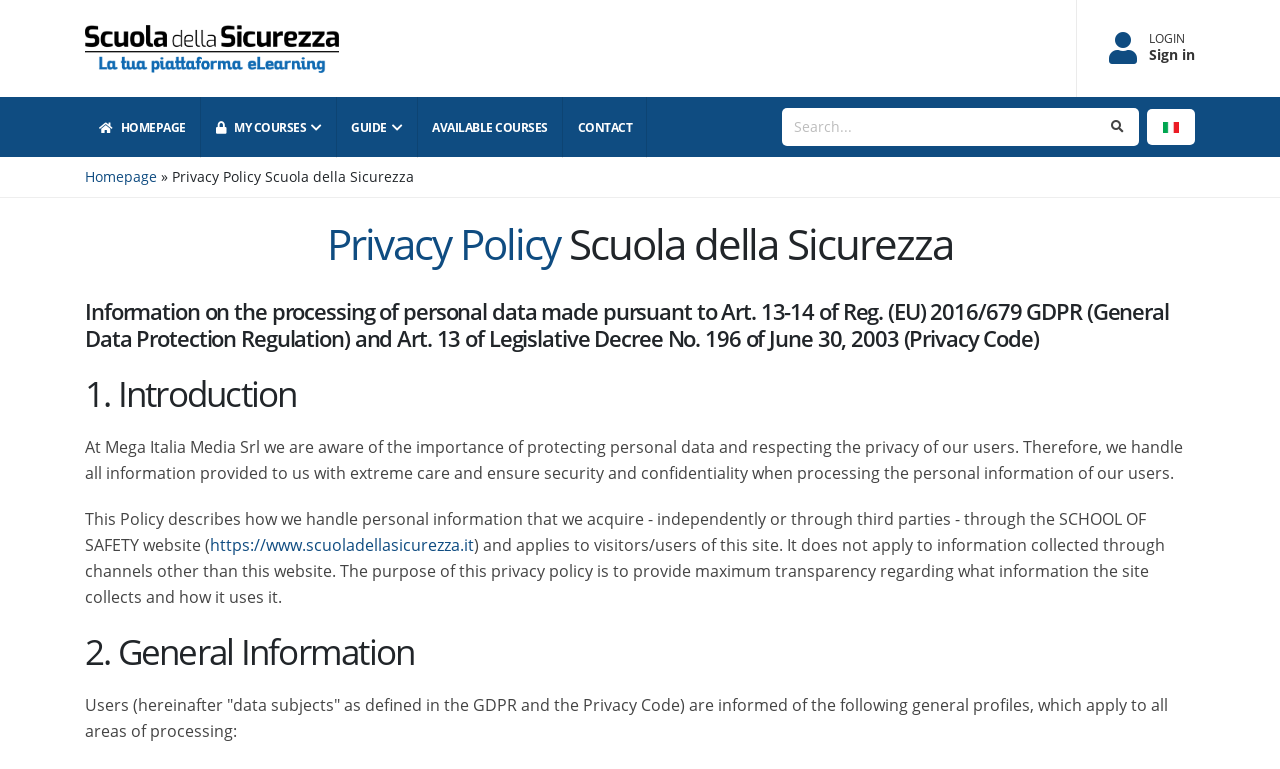Using the information in the image, give a comprehensive answer to the question: 
What is the language of the website?

The language of the website is Italiano, which is indicated by an image element located at the top right corner of the webpage with a bounding box coordinate of [0.909, 0.158, 0.921, 0.173].